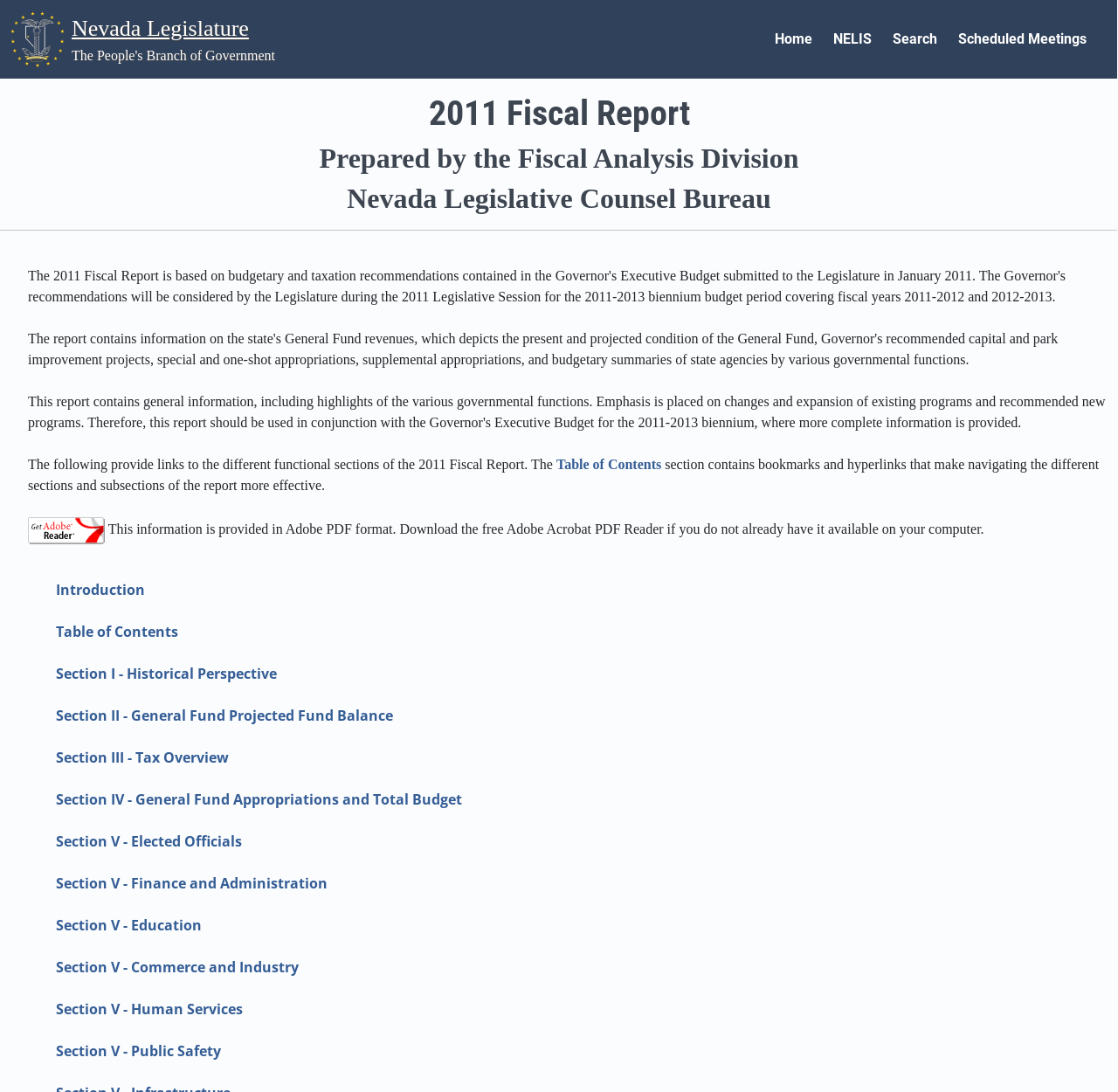Determine the bounding box for the described HTML element: "Section V - Elected Officials". Ensure the coordinates are four float numbers between 0 and 1 in the format [left, top, right, bottom].

[0.05, 0.741, 0.216, 0.759]